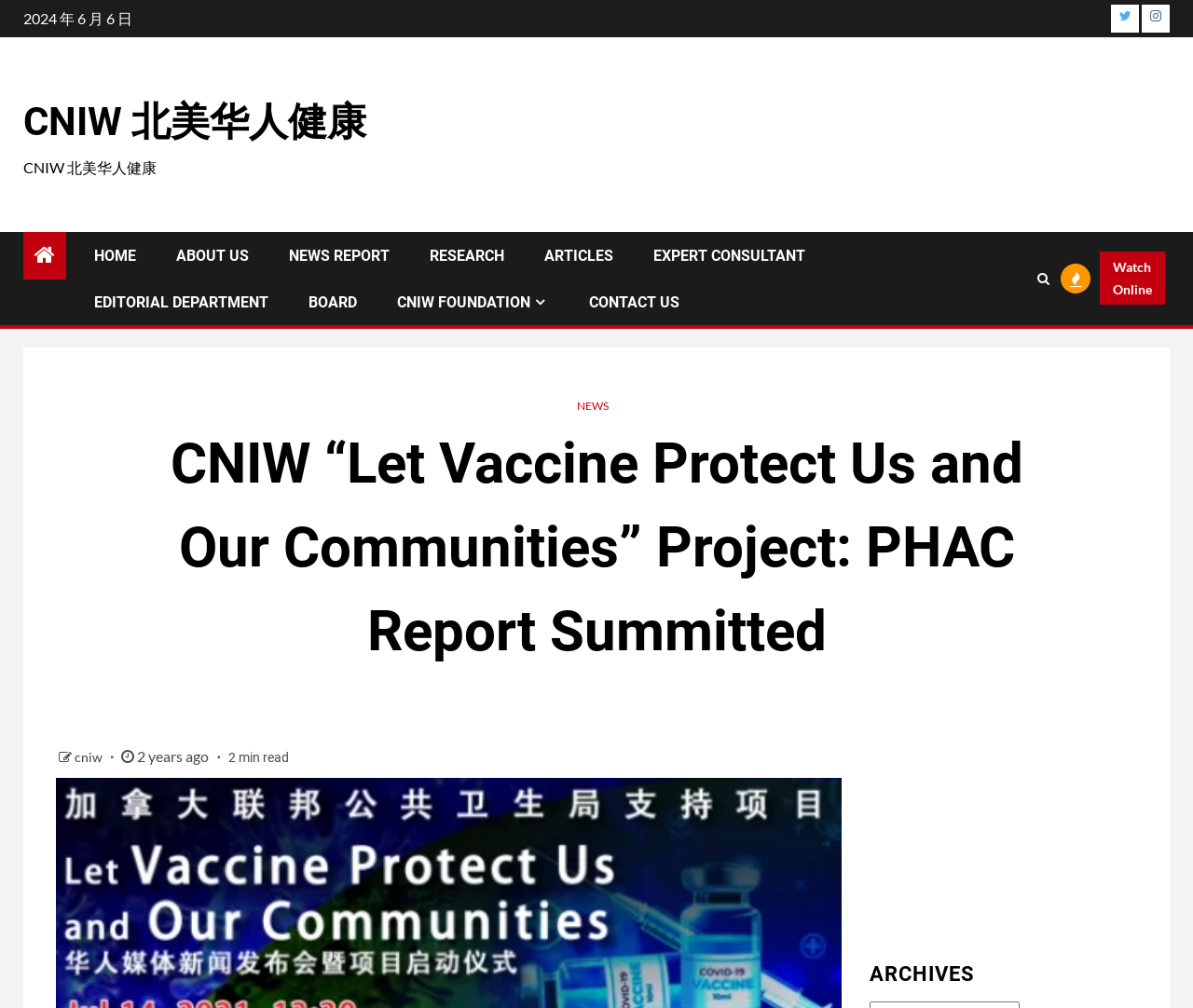Pinpoint the bounding box coordinates of the element that must be clicked to accomplish the following instruction: "Watch online video". The coordinates should be in the format of four float numbers between 0 and 1, i.e., [left, top, right, bottom].

[0.922, 0.249, 0.977, 0.303]